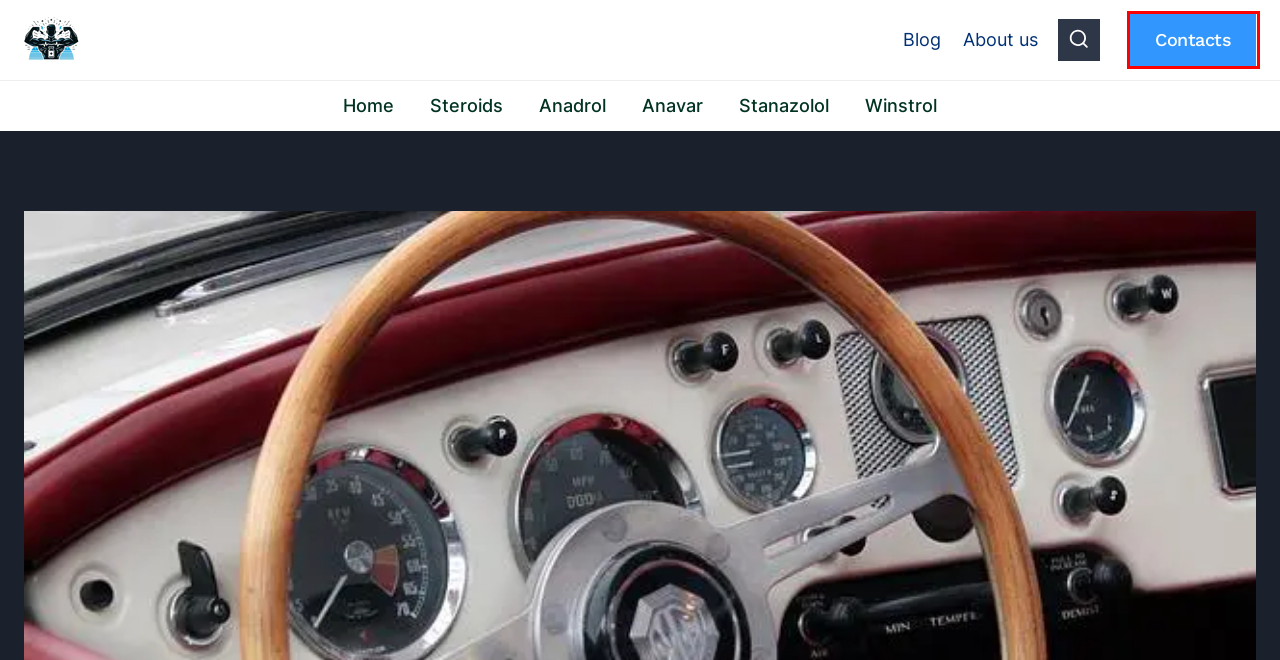You have a screenshot of a webpage with an element surrounded by a red bounding box. Choose the webpage description that best describes the new page after clicking the element inside the red bounding box. Here are the candidates:
A. Winstrol | Winstrol Results
B. Injection Insight: Stanozolol 100mg Injection – What to Know | Winstrol Results
C. Winstrol Tablets Dosage: Optimizing Intake for Gains | Winstrol Results
D. Contact us | Winstrol Results
E. Anadrol 25mg Cycle: Structuring an Effective Plan | Winstrol Results
F. About us | Winstrol Results
G. Anavar Women's Results: Empowering Transformations | Winstrol Results
H. Blog | Winstrol Results

D